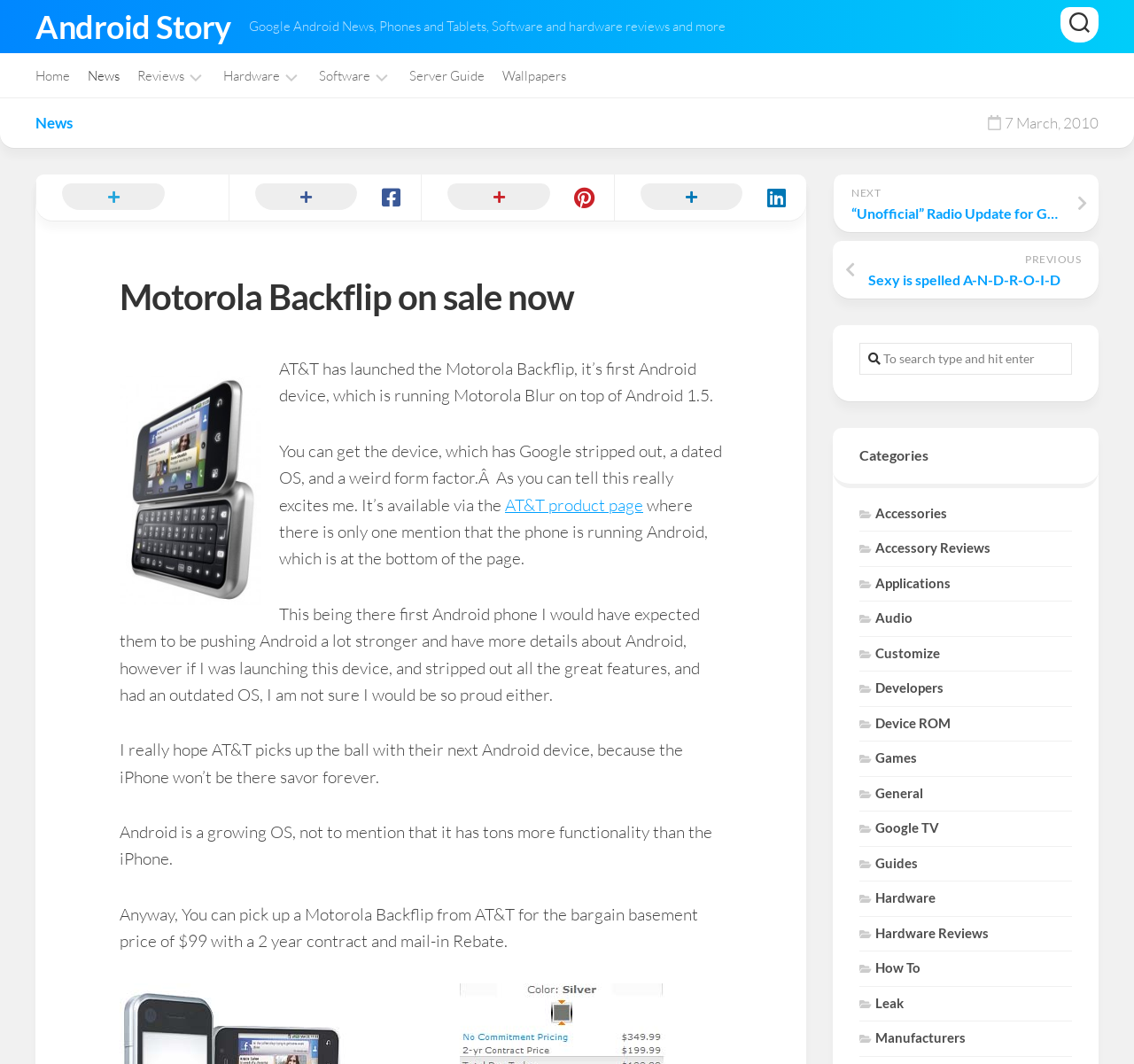Find the bounding box coordinates of the clickable area that will achieve the following instruction: "Read 'Android Story'".

[0.031, 0.008, 0.204, 0.042]